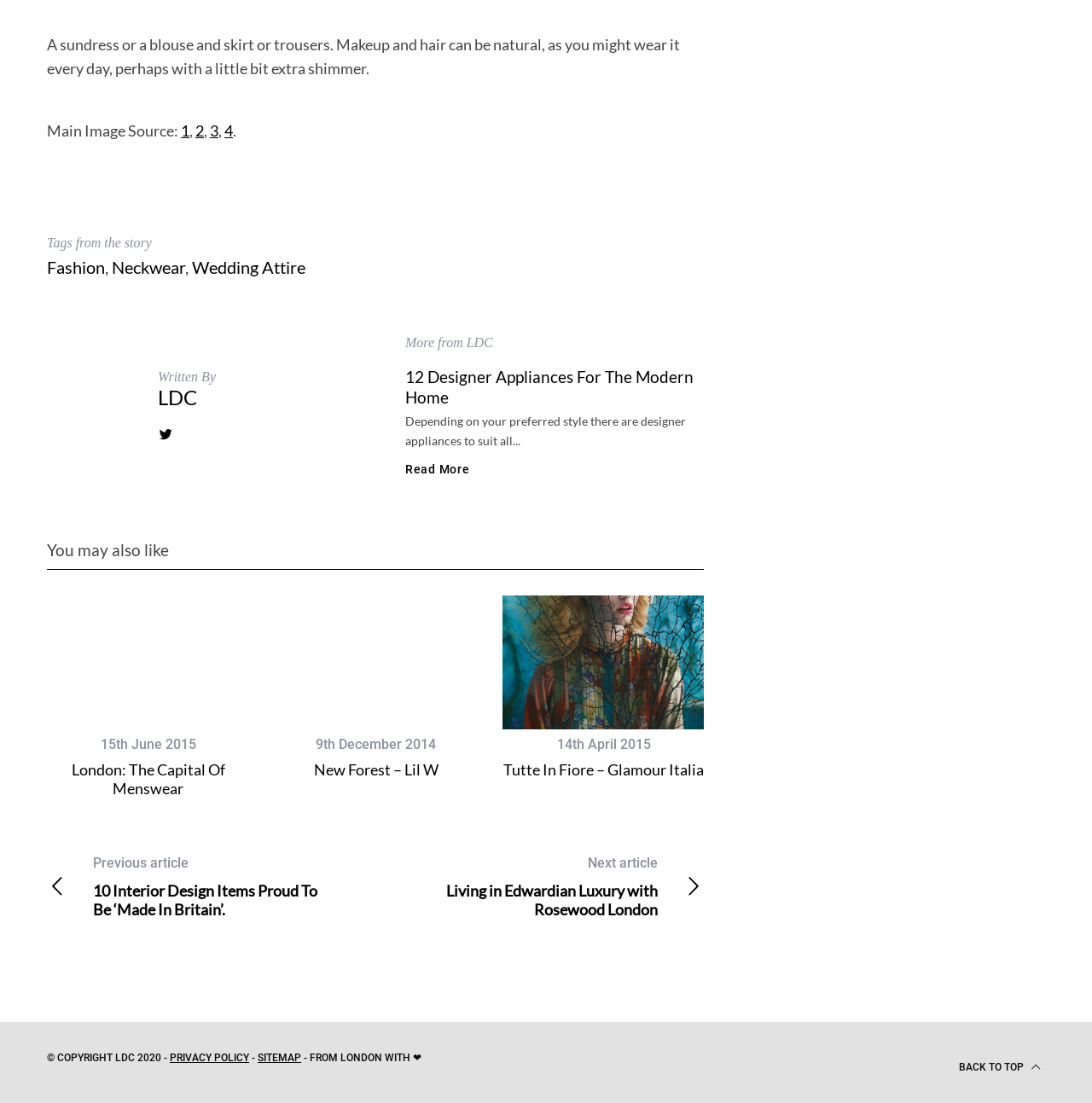Provide the bounding box coordinates of the section that needs to be clicked to accomplish the following instruction: "Click on the 'Fashion' tag."

[0.043, 0.233, 0.096, 0.252]